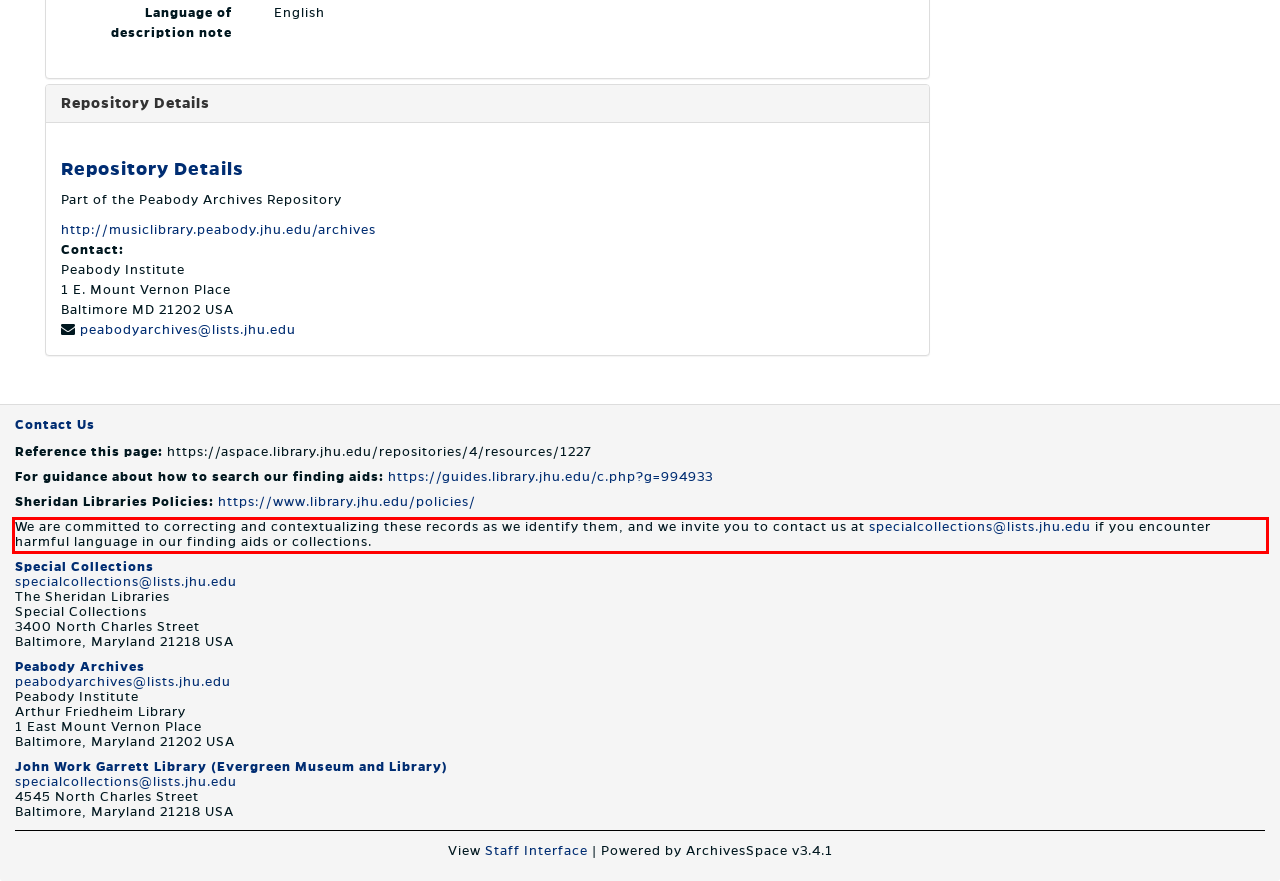Review the screenshot of the webpage and recognize the text inside the red rectangle bounding box. Provide the extracted text content.

We are committed to correcting and contextualizing these records as we identify them, and we invite you to contact us at specialcollections@lists.jhu.edu if you encounter harmful language in our finding aids or collections.